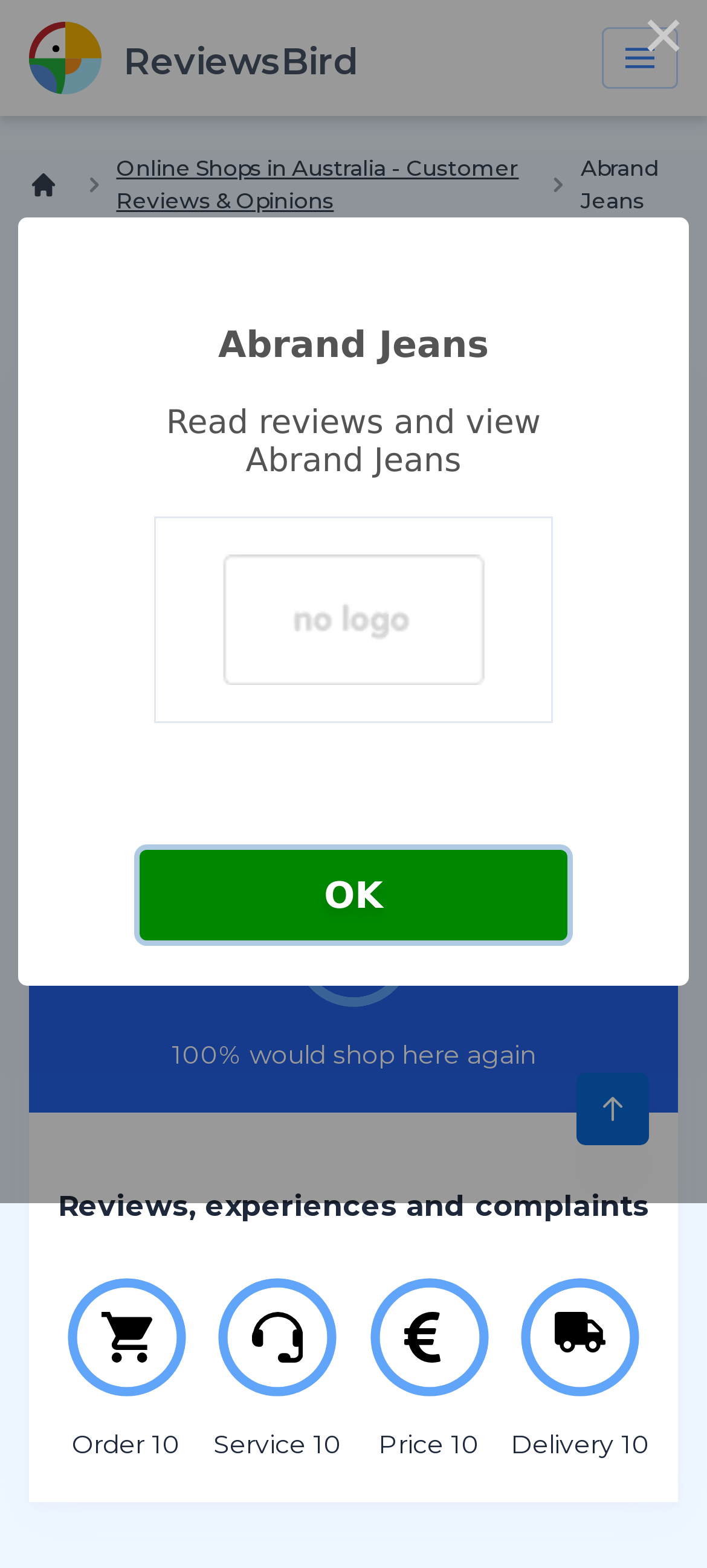What is the function of the 'Close this dialog' button?
Using the visual information from the image, give a one-word or short-phrase answer.

To close the dialog